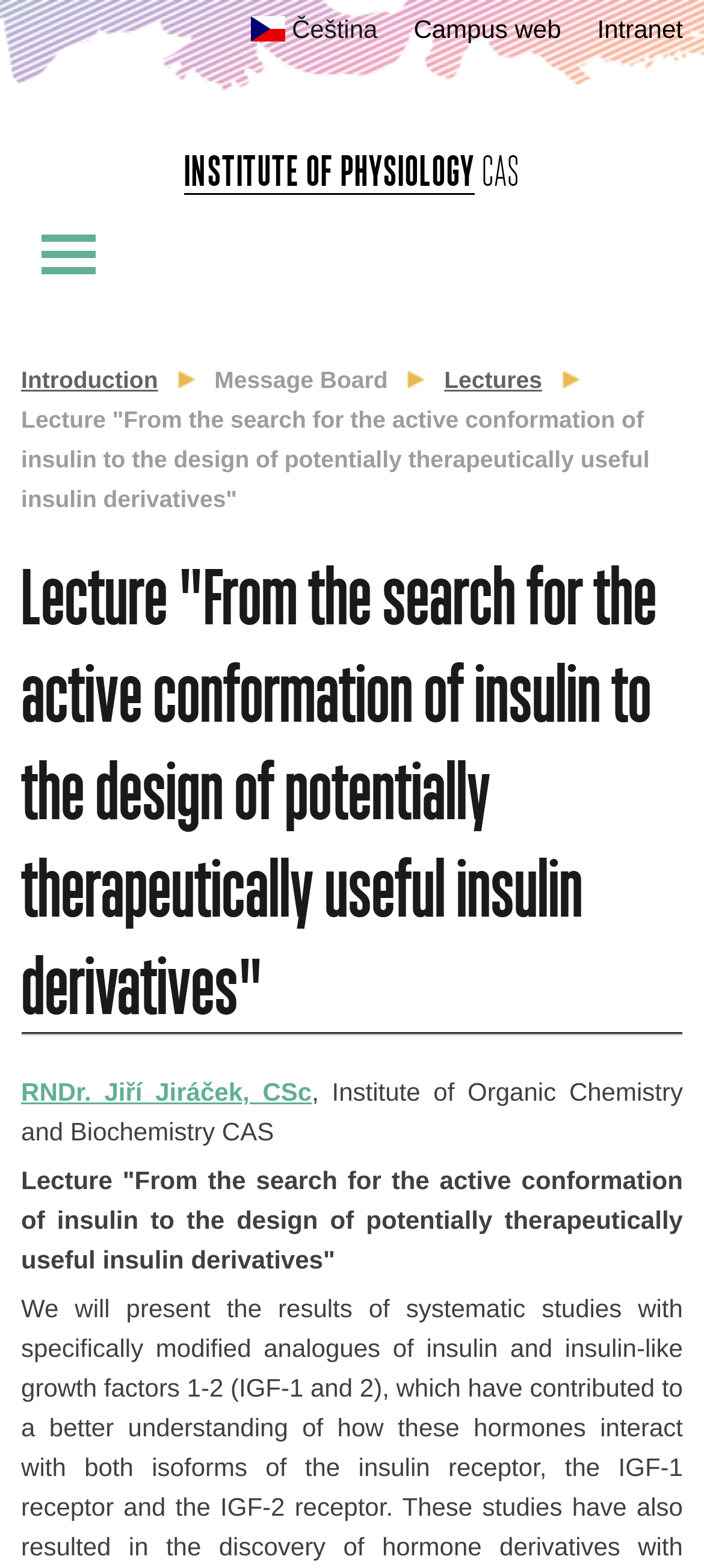Generate a thorough caption detailing the webpage content.

The webpage is about a lecture titled "From the search for the active conformation of insulin to the design of potentially therapeutically useful insulin derivatives" at the Institute of Physiology CAS. 

At the top right corner, there are three links: "Intranet", "Campus web", and "Čeština". Below these links, there is a large heading that spans almost the entire width of the page, displaying the institute's name, "INSTITUTE OF PHYSIOLOGY CAS". 

Underneath the institute's name, there is a link with the same text, followed by another link with no text. On the left side, there are three links: "Introduction", "Message Board", and "Lectures". 

The main content of the page is a lecture description, which is a long text that spans almost the entire width of the page. Above this text, there is a heading with the same title as the lecture. 

Below the lecture description, there is information about the lecturer, RNDr. Jiří Jiráček, CSc, from the Institute of Organic Chemistry and Biochemistry CAS. The lecturer's information is followed by another instance of the lecture title.